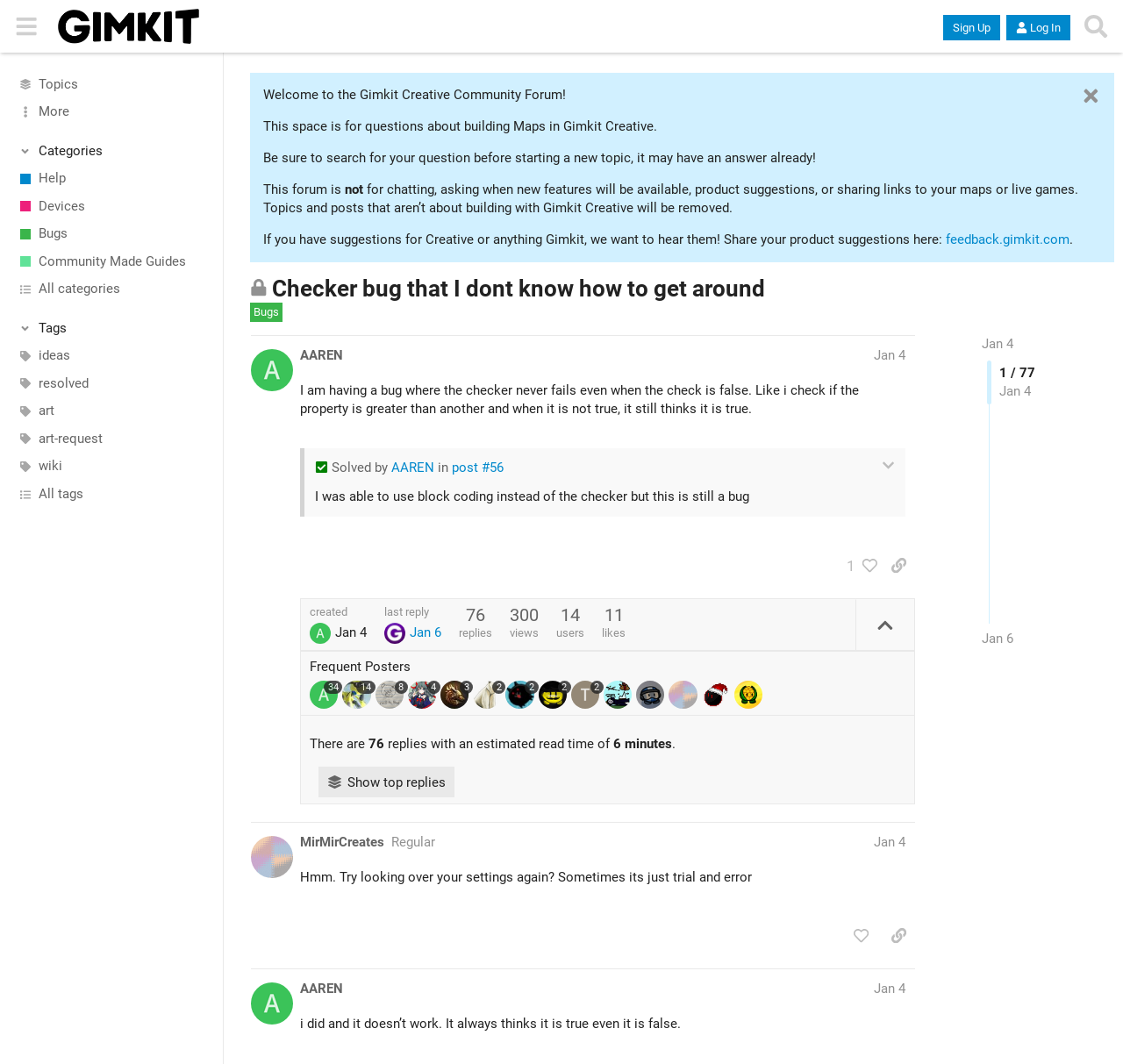Answer the question in a single word or phrase:
Who started the current topic?

AAREN